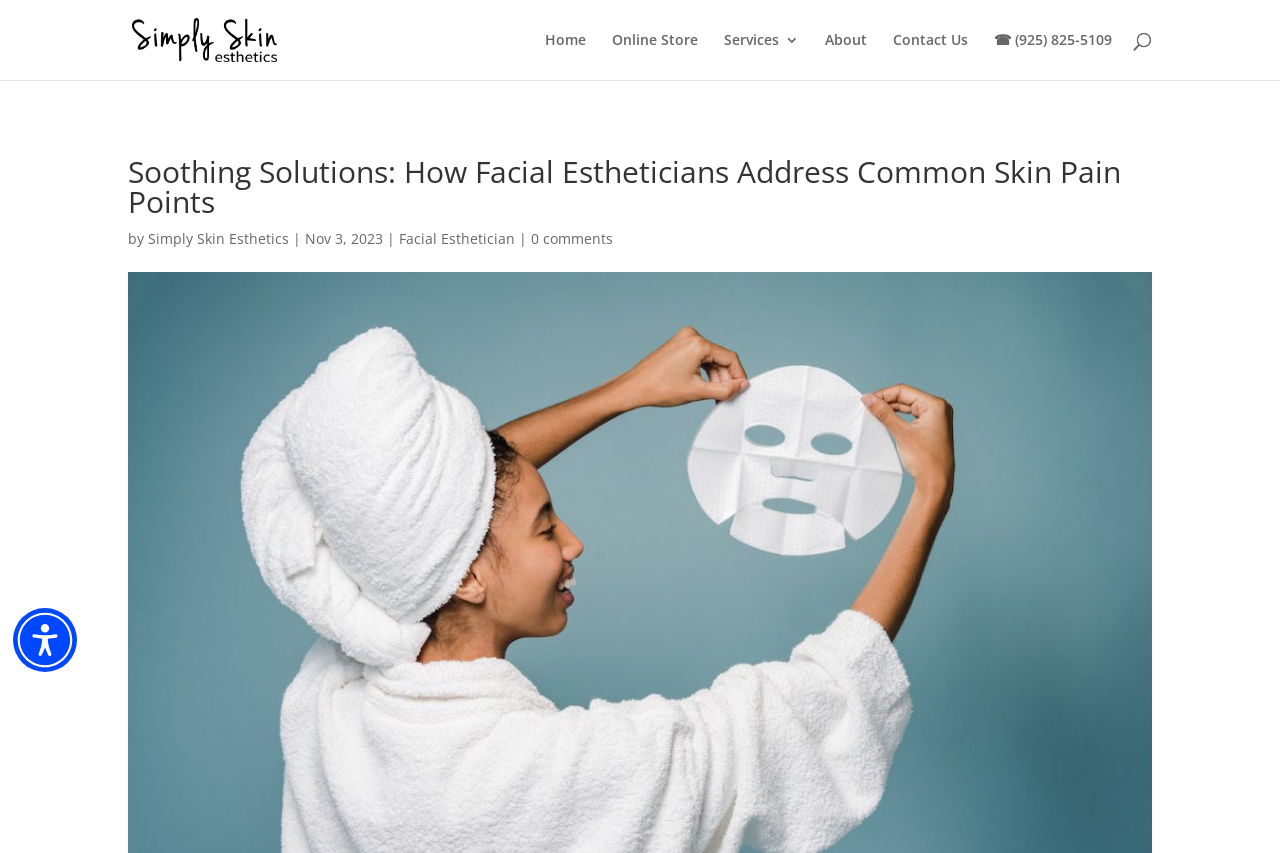Using the format (top-left x, top-left y, bottom-right x, bottom-right y), and given the element description, identify the bounding box coordinates within the screenshot: 0 comments

[0.415, 0.268, 0.479, 0.291]